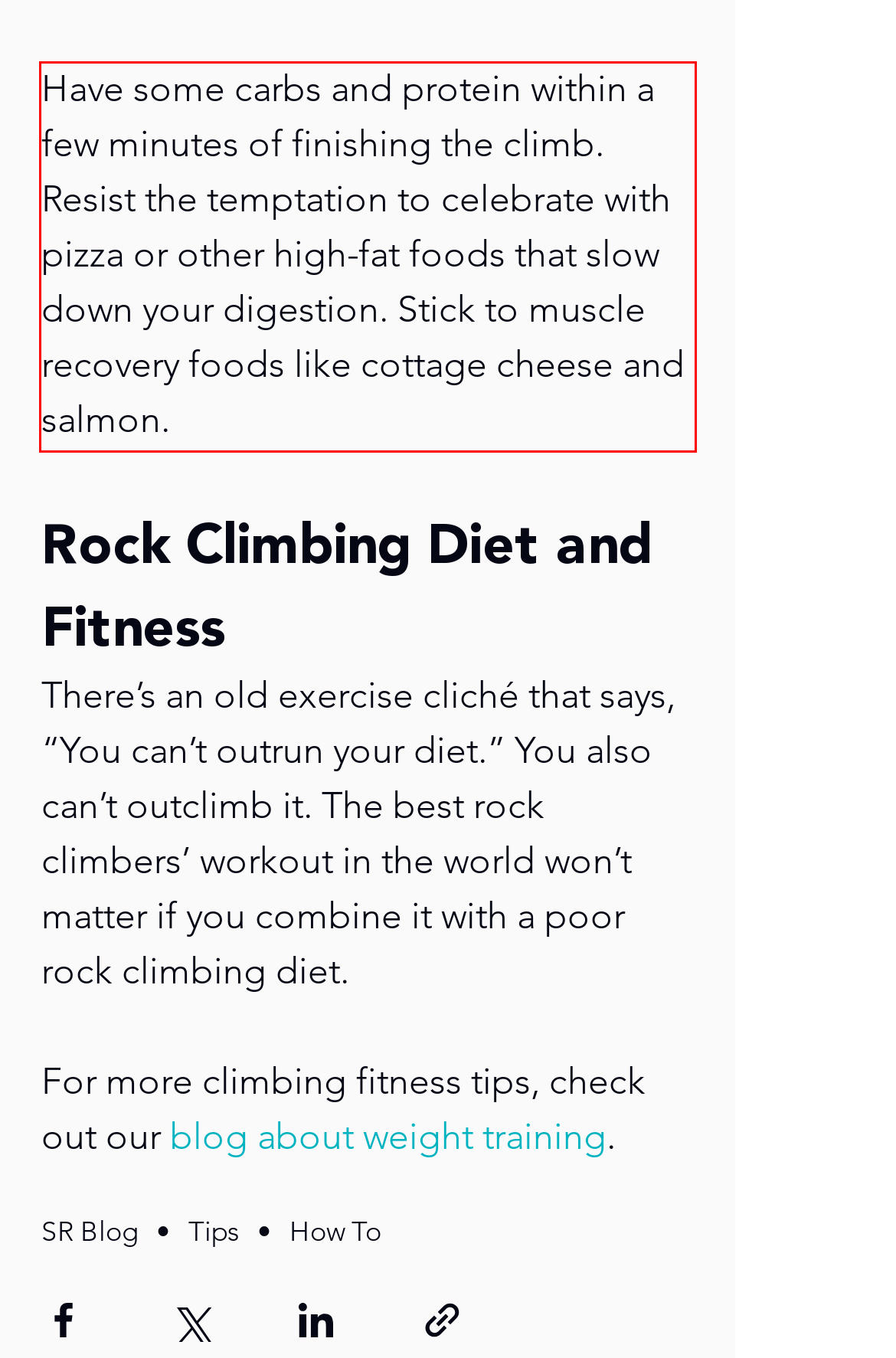In the given screenshot, locate the red bounding box and extract the text content from within it.

Have some carbs and protein within a few minutes of finishing the climb. Resist the temptation to celebrate with pizza or other high-fat foods that slow down your digestion. Stick to muscle recovery foods like cottage cheese and salmon.